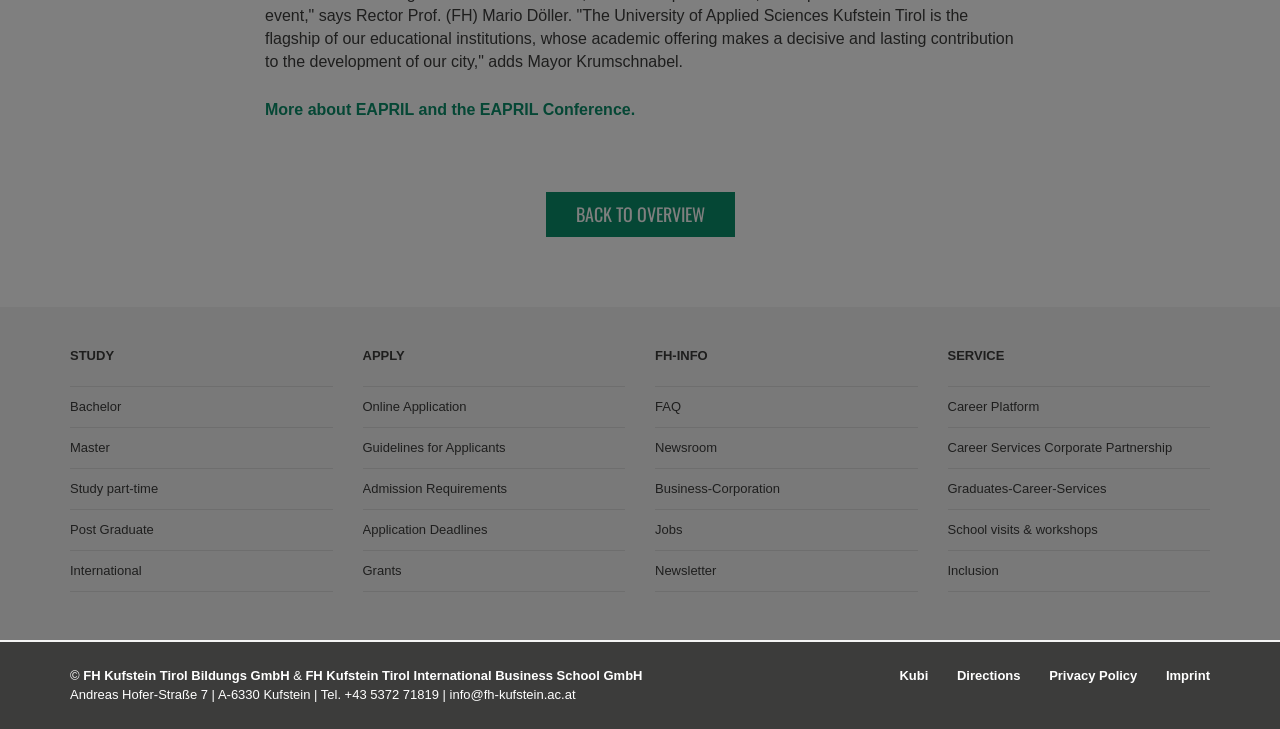Please identify the bounding box coordinates of the element's region that I should click in order to complete the following instruction: "Visit the career platform". The bounding box coordinates consist of four float numbers between 0 and 1, i.e., [left, top, right, bottom].

[0.74, 0.547, 0.812, 0.568]